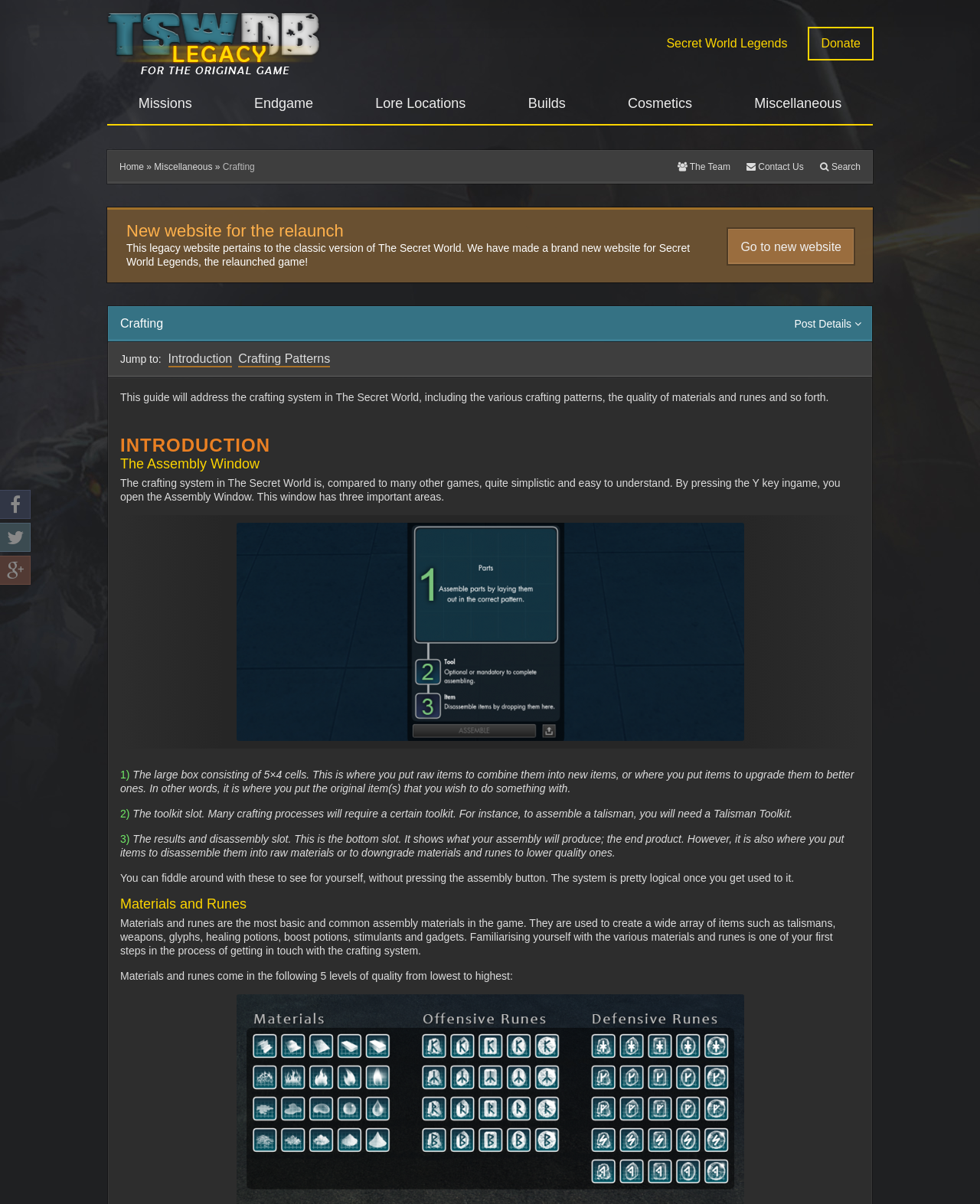What is the purpose of the Assembly Window in the game?
Using the details shown in the screenshot, provide a comprehensive answer to the question.

According to the webpage content, the Assembly Window is where you put raw items to combine them into new items, or where you put items to upgrade them to better ones. This is stated in the text 'This is where you put the original item(s) that you wish to do something with.'.